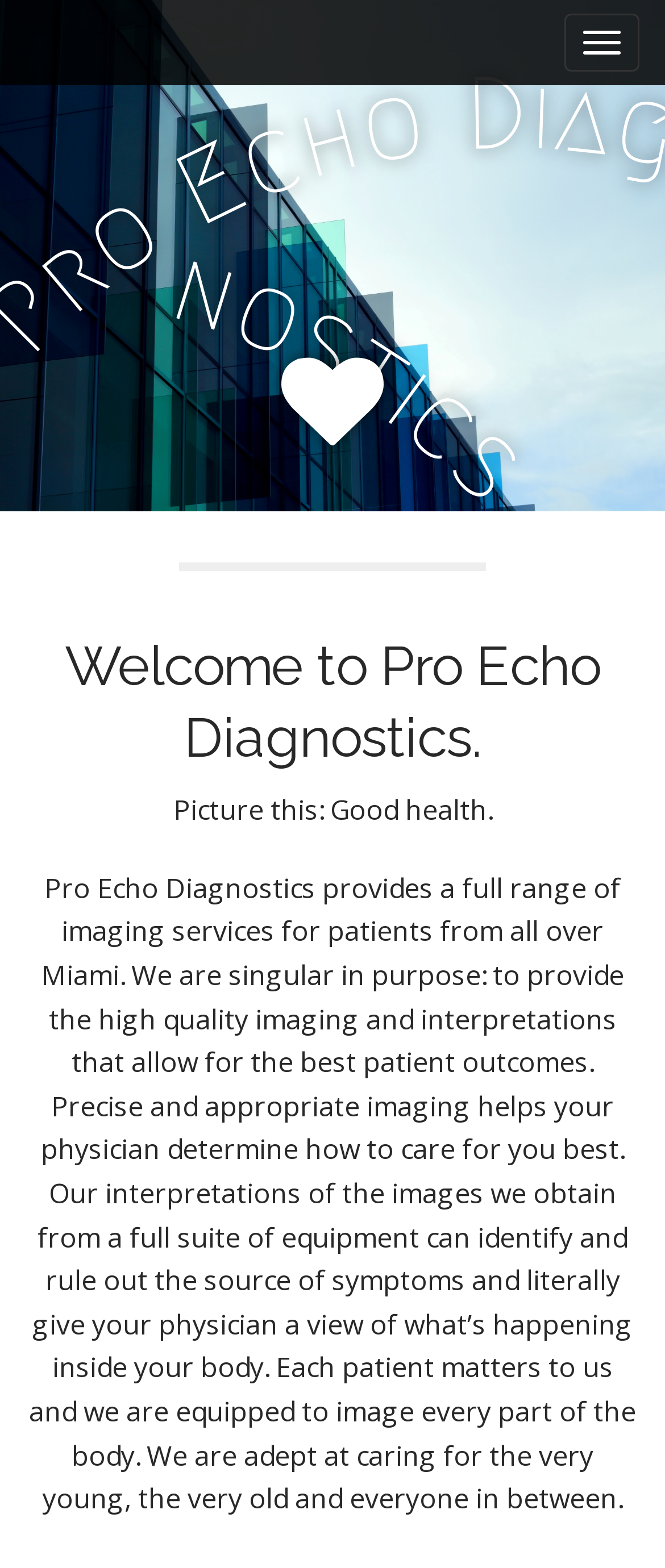Please reply to the following question using a single word or phrase: 
What is the purpose of Pro Echo Diagnostics?

Imaging services